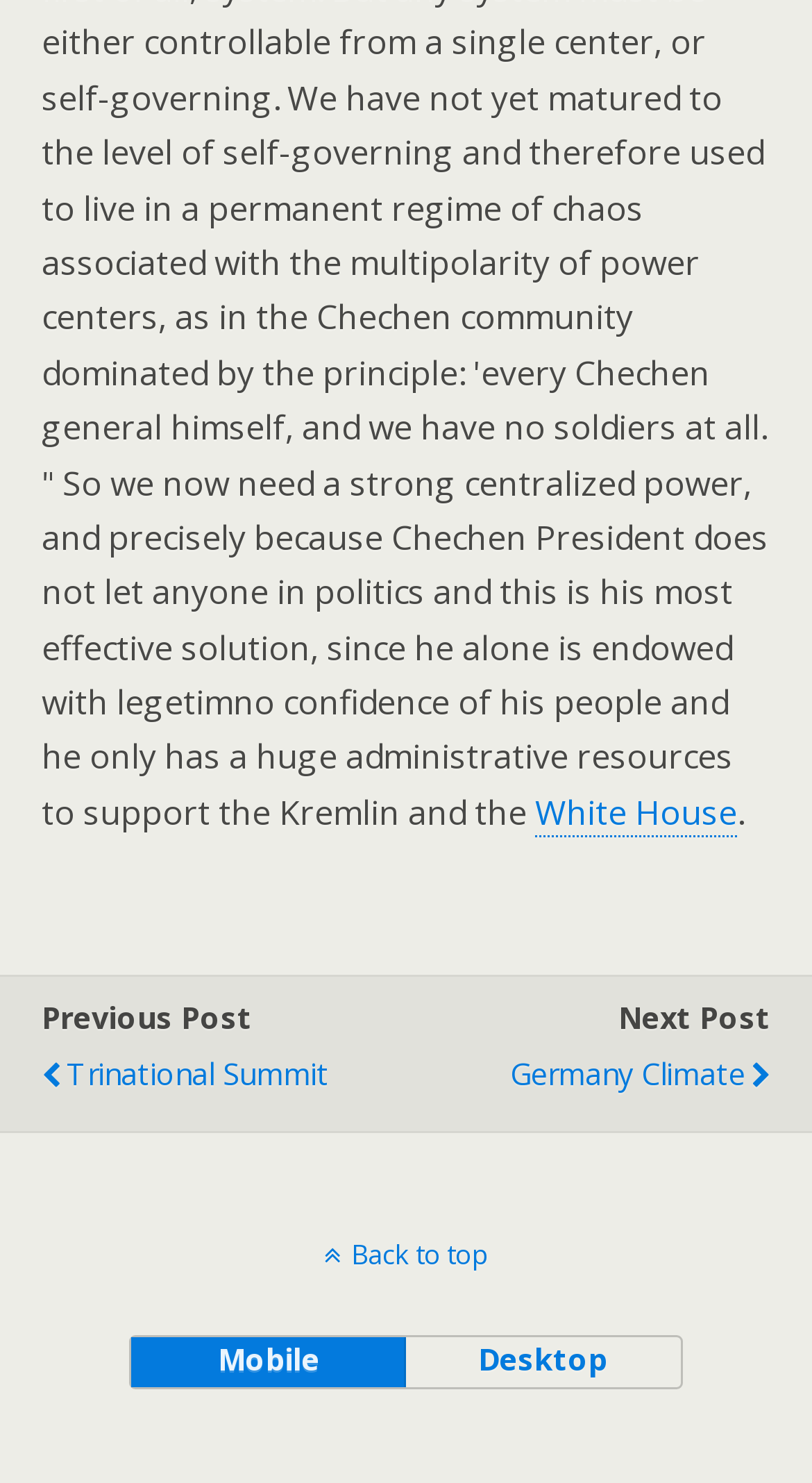What is the text of the element above the 'Next Post' button?
Make sure to answer the question with a detailed and comprehensive explanation.

I compared the y1, y2 coordinates of the elements and found that the link element with the text 'Trinational Summit' at coordinates [0.051, 0.7, 0.491, 0.749] is above the 'Next Post' button at coordinates [0.762, 0.673, 0.949, 0.7].